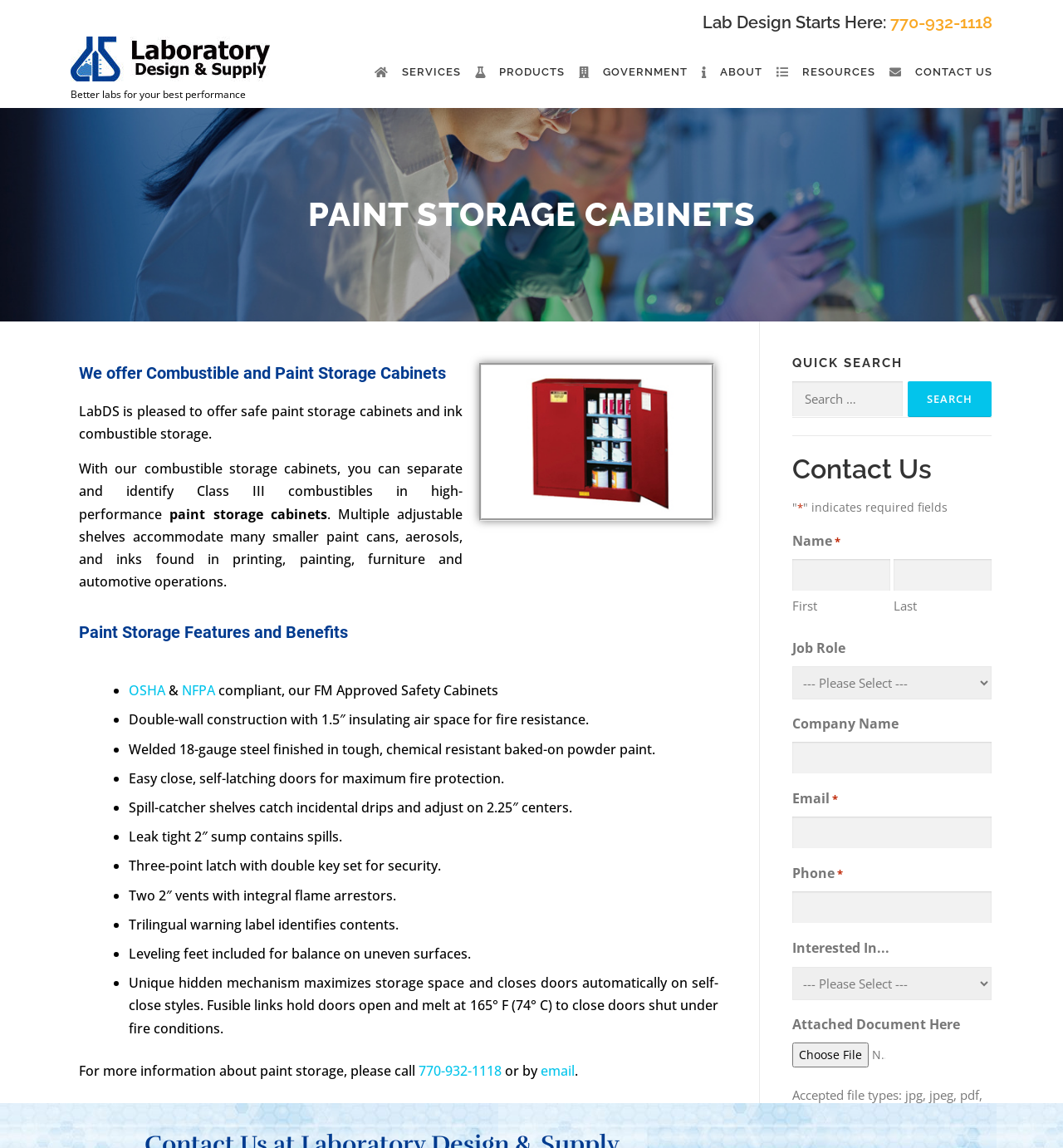Please specify the bounding box coordinates of the region to click in order to perform the following instruction: "Click on the 'CONTACT US' link".

[0.848, 0.056, 0.934, 0.07]